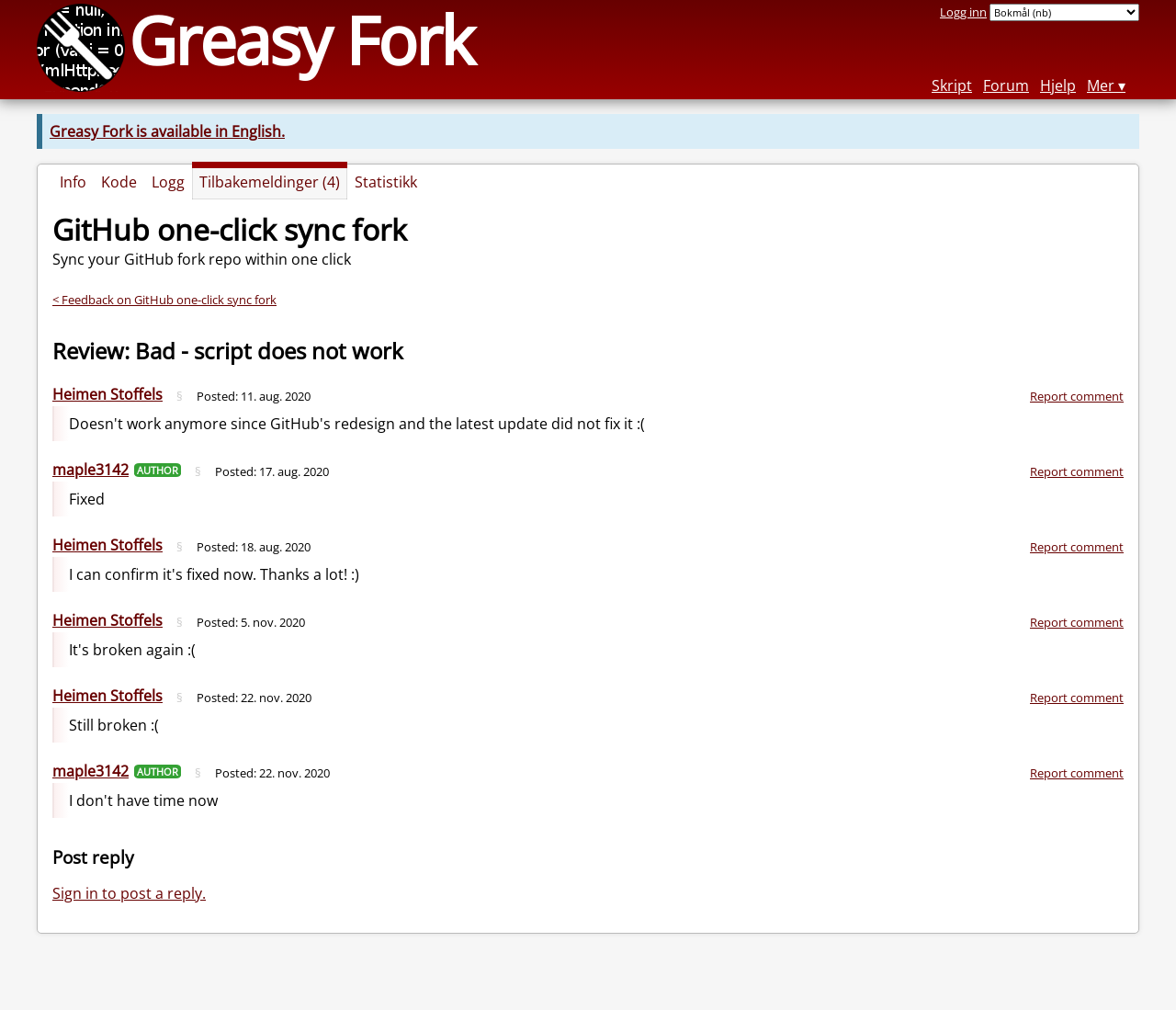Provide the bounding box coordinates of the area you need to click to execute the following instruction: "View script".

[0.792, 0.075, 0.827, 0.095]